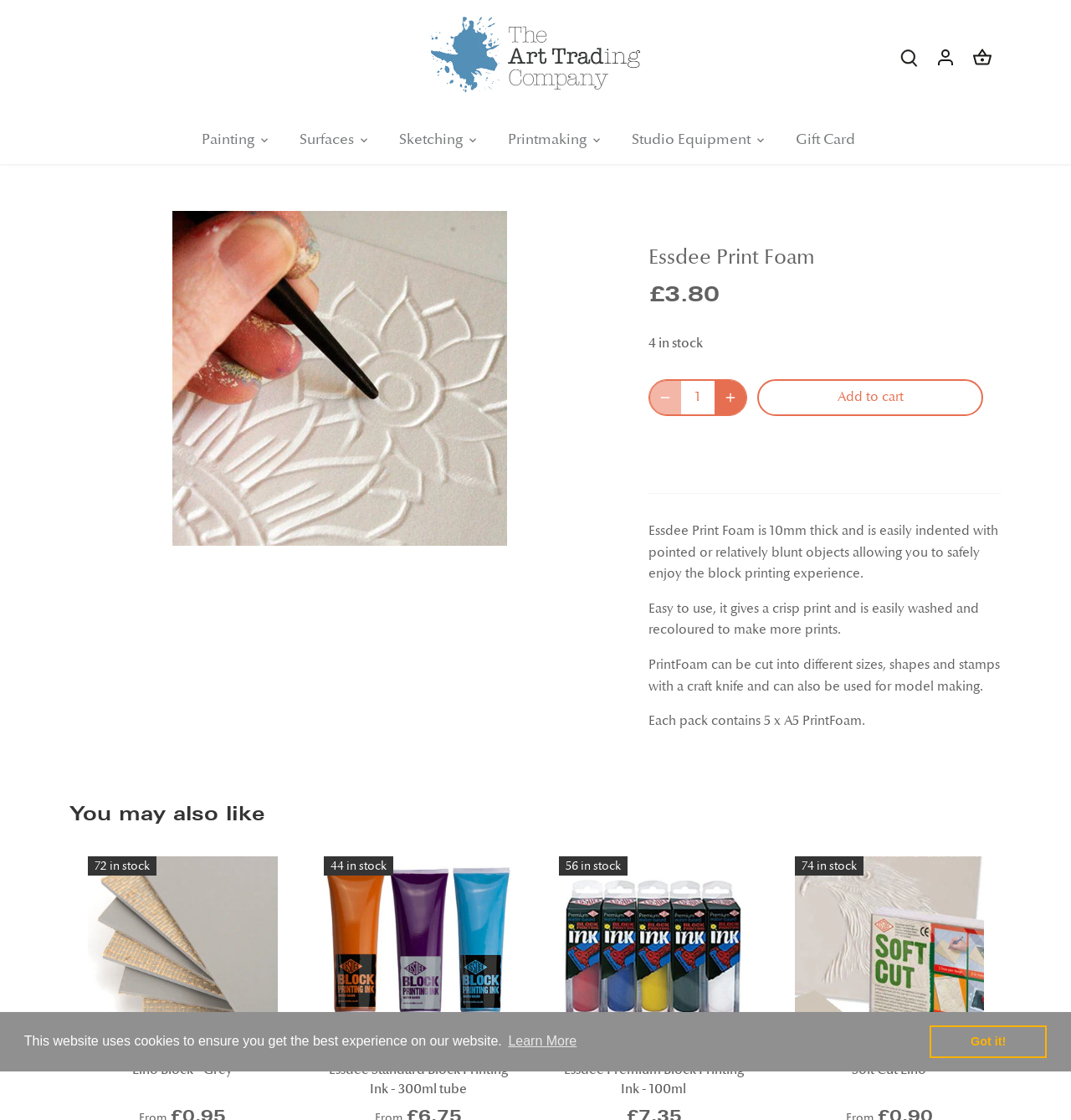Pinpoint the bounding box coordinates of the element to be clicked to execute the instruction: "Increase quantity".

[0.667, 0.339, 0.697, 0.371]